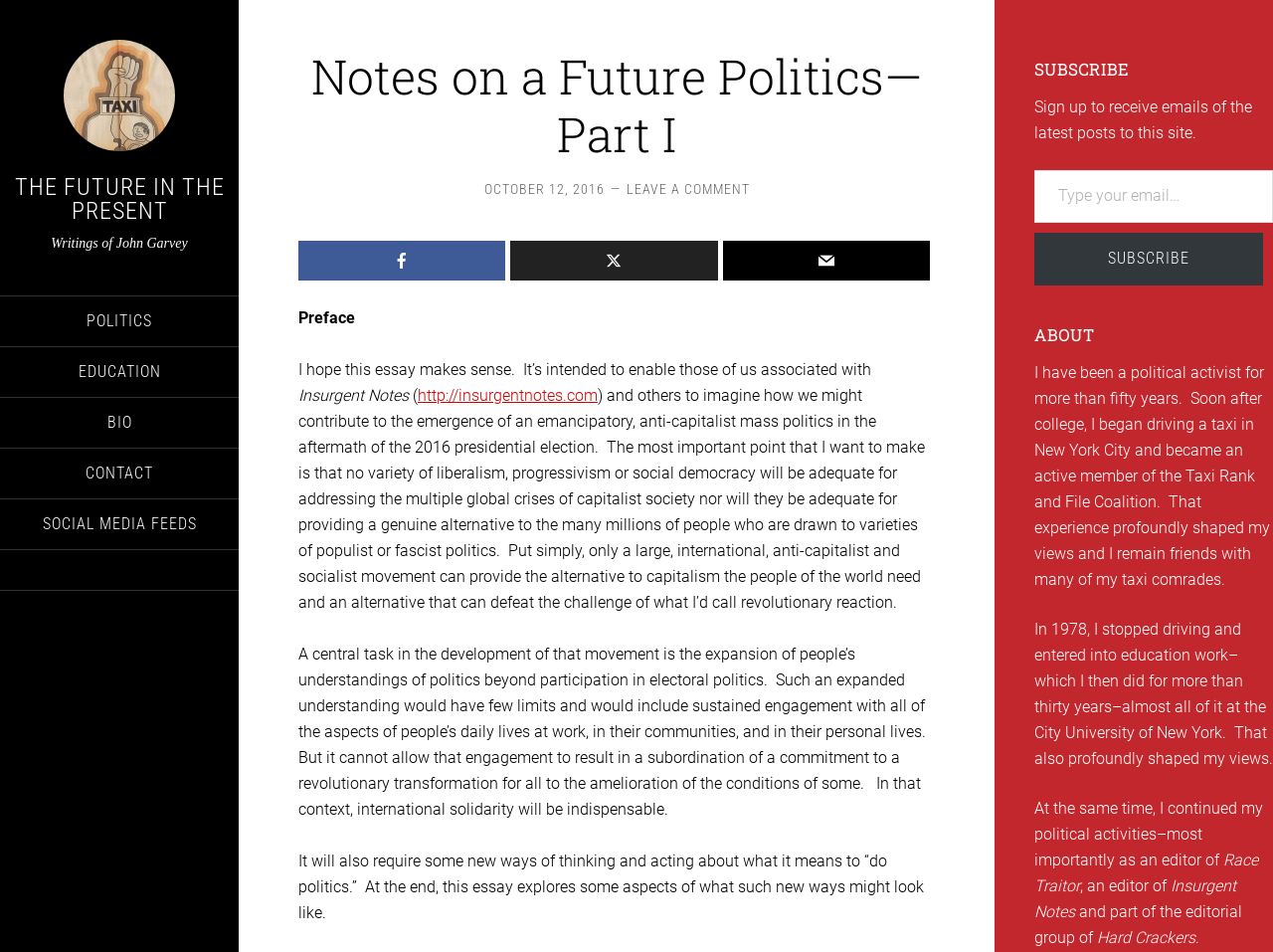What is the author's occupation?
Answer the question with as much detail as you can, using the image as a reference.

The author's occupation can be inferred from the 'ABOUT' section, where it is mentioned that the author has been a political activist for more than fifty years.